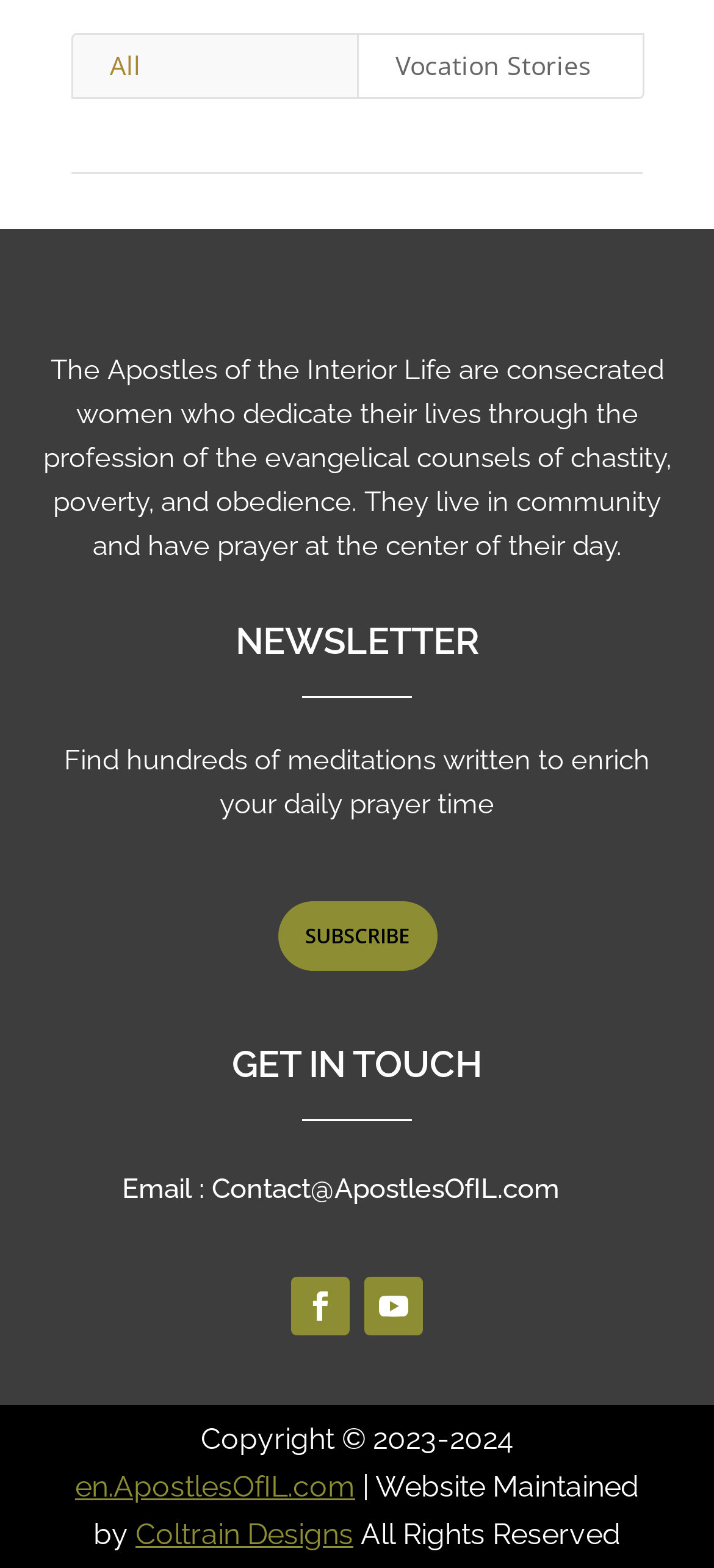Please pinpoint the bounding box coordinates for the region I should click to adhere to this instruction: "Click on 'All'".

[0.1, 0.021, 0.503, 0.063]